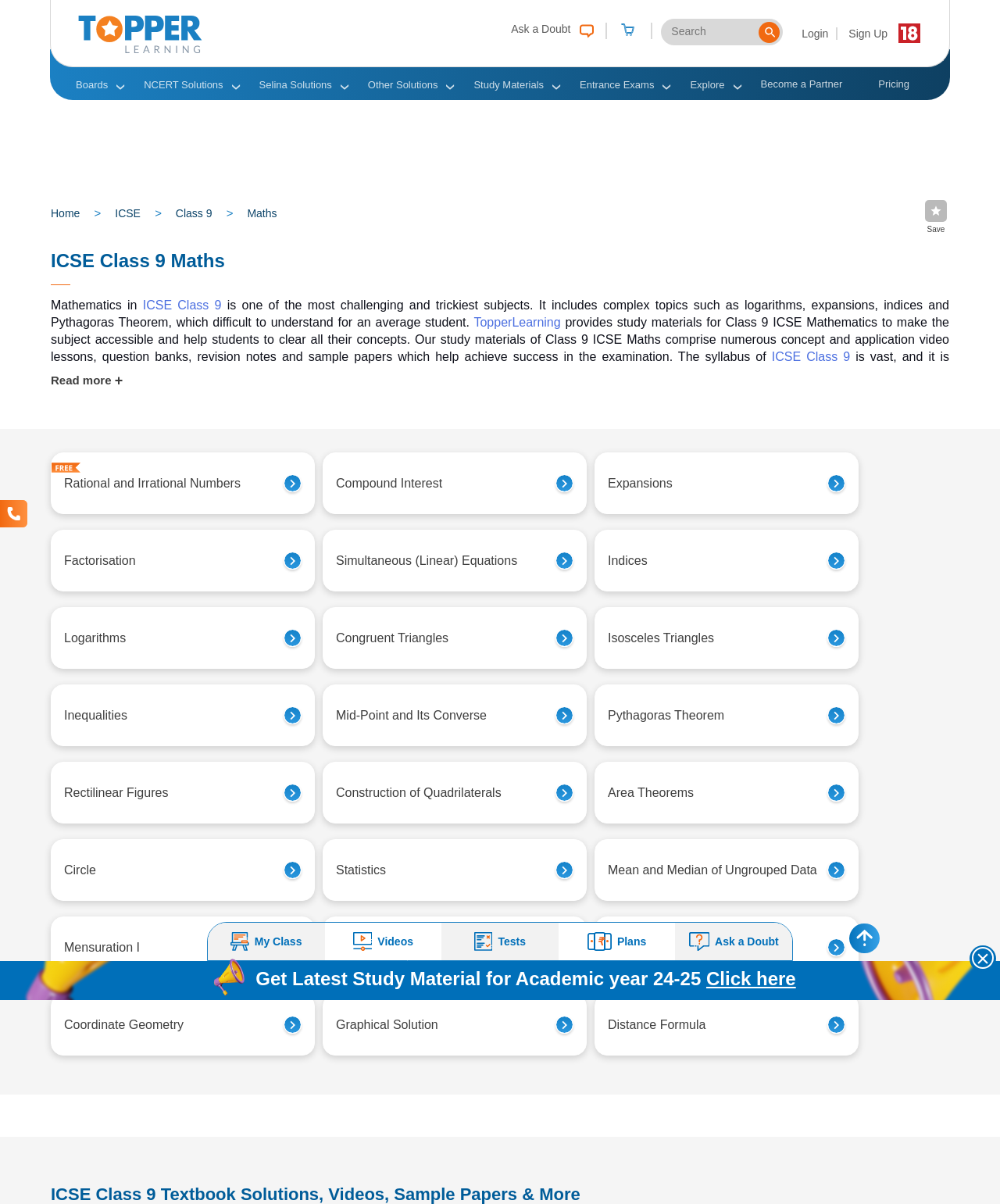Provide a thorough description of this webpage.

This webpage is about ICSE Class 9 Maths study materials provided by TopperLearning. At the top, there is a header section with a logo and a navigation menu. The logo is accompanied by a link to TopperLearning, and there are several buttons and links, including "Ask a Doubt", "Cart", "Search", "Login", and "Sign Up", arranged horizontally.

Below the header section, there are several buttons arranged horizontally, including "Boards ›", "NCERT Solutions ›", "Selina Solutions ›", "Other Solutions ›", "Study Materials ›", "Entrance Exams ›", and "Explore ›". These buttons are followed by two links, "Become a Partner" and "Pricing".

On the left side of the page, there is a vertical navigation menu with links to "Home", "ICSE", and "Class 9". Below this menu, there is a heading "ICSE Class 9 Maths" and a paragraph of text that describes the challenges of ICSE Class 9 Maths and how TopperLearning provides study materials to help students.

The main content of the page is divided into several sections. The first section describes the importance of Mathematics in ICSE Class 9 and how TopperLearning's study materials can help students. The second section lists various topics in ICSE Class 9 Maths, including Rational and Irrational Numbers, Compound Interest, Expansions, and others, with each topic accompanied by a small icon and a link to access the study materials.

At the bottom of the page, there is a call-to-action button "Read more +" and several links to access specific study materials, including "Free Rational and Irrational Numbers" and "ICSE class 9 plans".